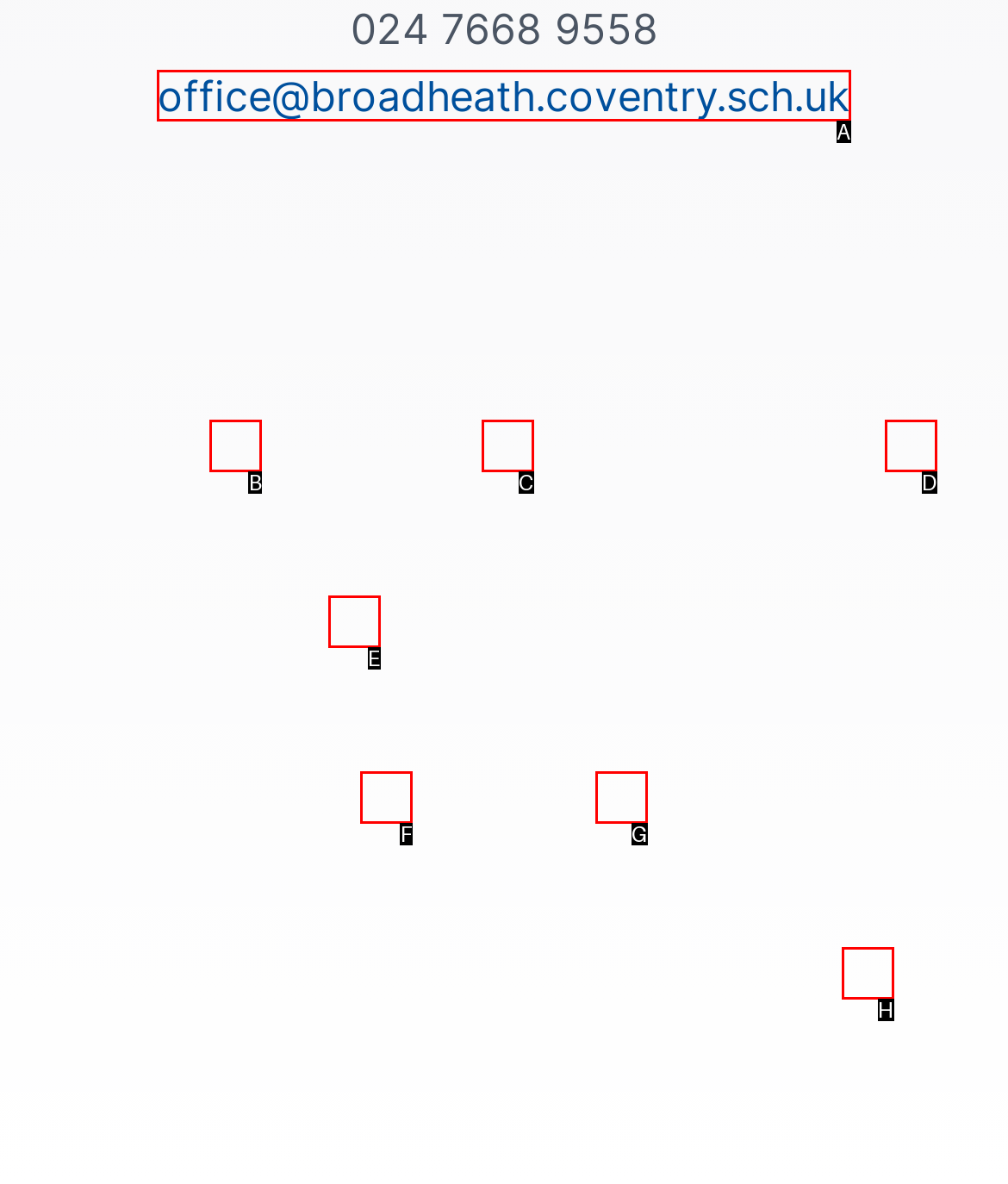Identify which HTML element to click to fulfill the following task: Read the Las Vegas Man Convicted in 2016 Santa Monica Home Invasion Case article. Provide your response using the letter of the correct choice.

None